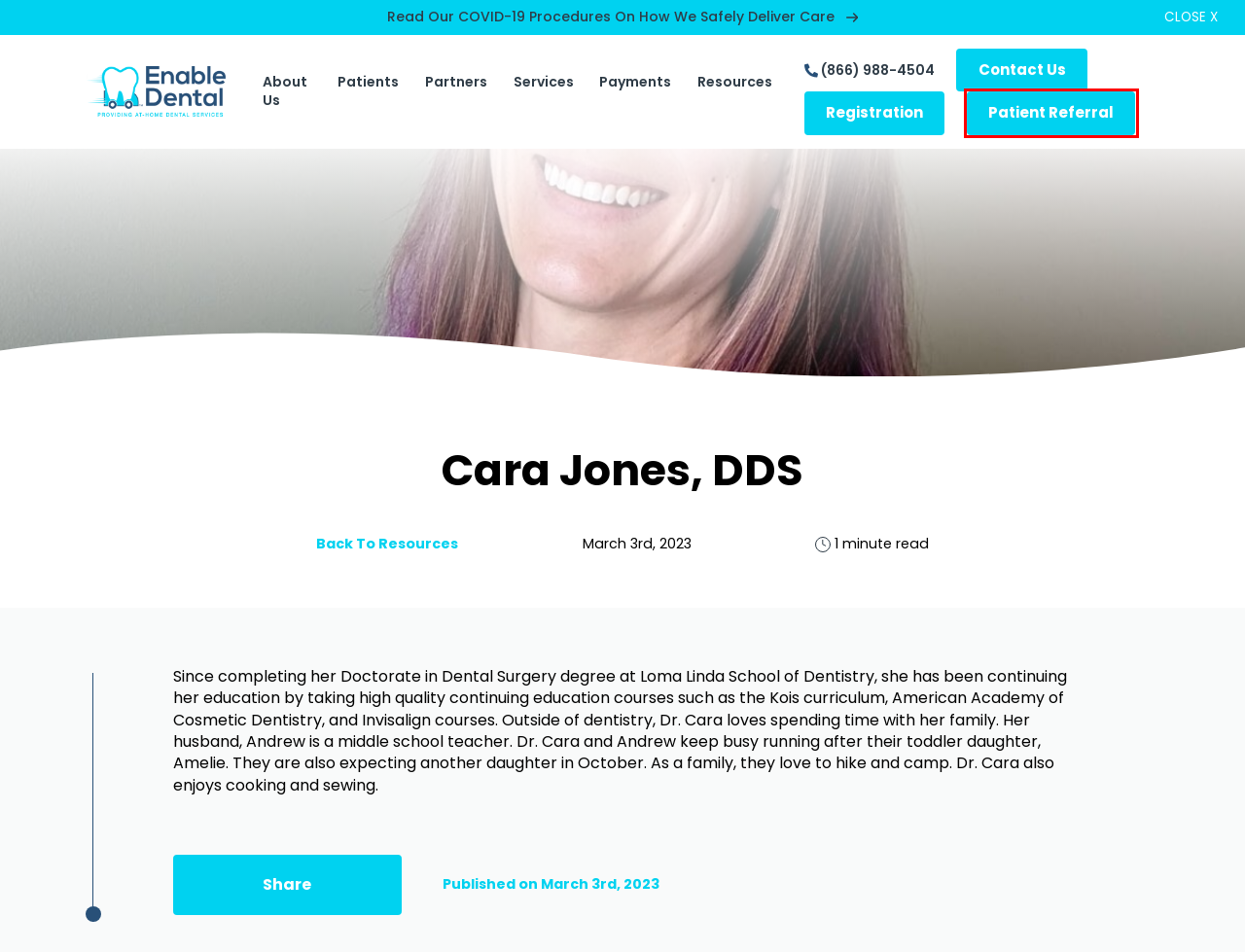You are presented with a screenshot of a webpage that includes a red bounding box around an element. Determine which webpage description best matches the page that results from clicking the element within the red bounding box. Here are the candidates:
A. Online Payment Portal for Our Patients | Enable Dental
B. Dental News & Blog - Read More of Our Insights | Enable Dental
C. COVID-19 Safety Procedures for At-Home Visits | Enable Dental
D. Medicare Advantage Referral Form | Enable Dental, Inc.
E. Dental Services - Mobile Dental Cleanings & More | Enable Dental
F. New Patient Registration - Simple and Easy | Enable Dental, Inc.
G. Caregivers & Families - Mobile Medicare Dental | Enable Dental
H. Contact Us | Enable Dental

D